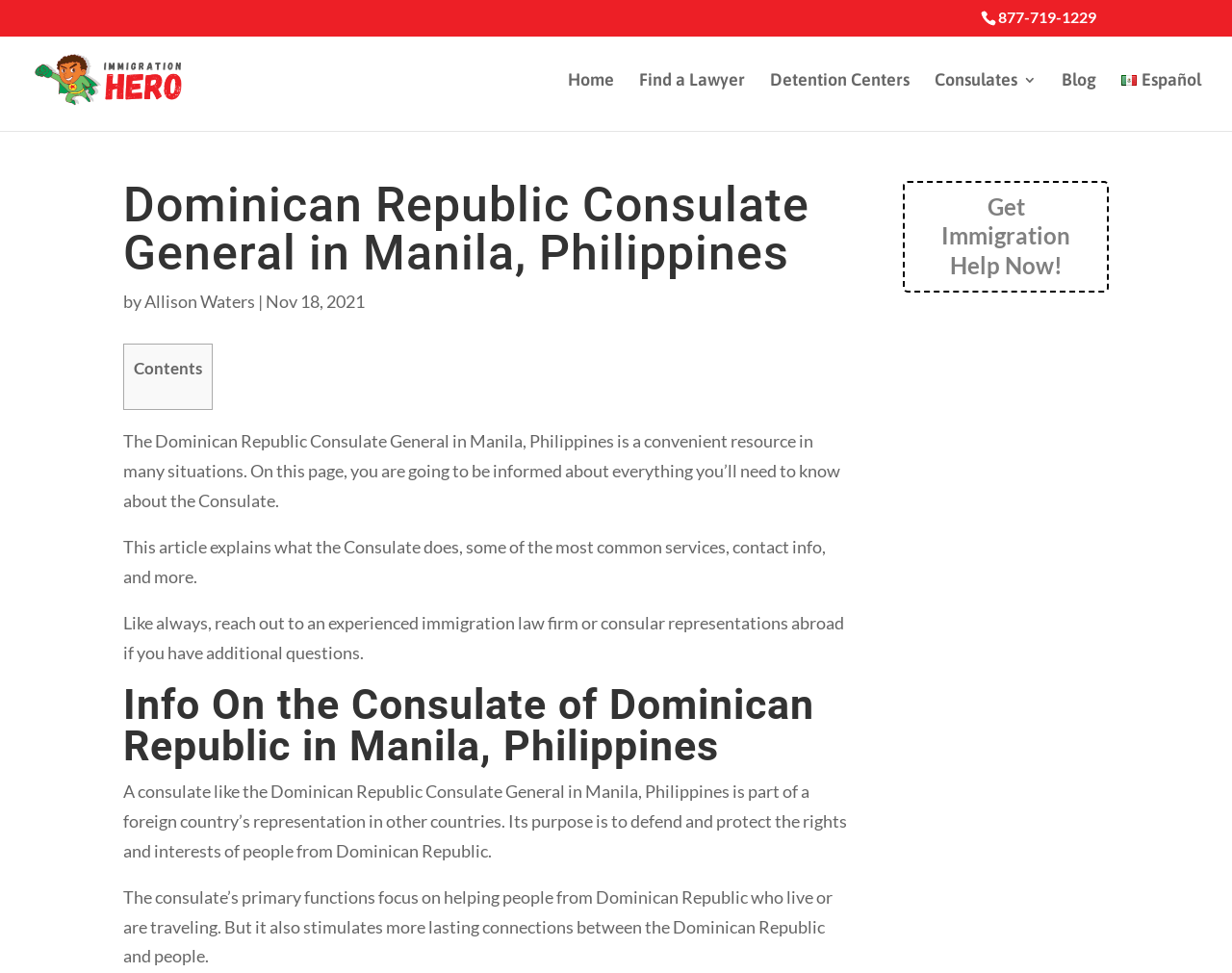What is the phone number of the Dominican Republic Consulate General in Manila, Philippines?
Provide an in-depth answer to the question, covering all aspects.

I found the phone number by looking at the link with the text '877-719-1229' at the top of the webpage.